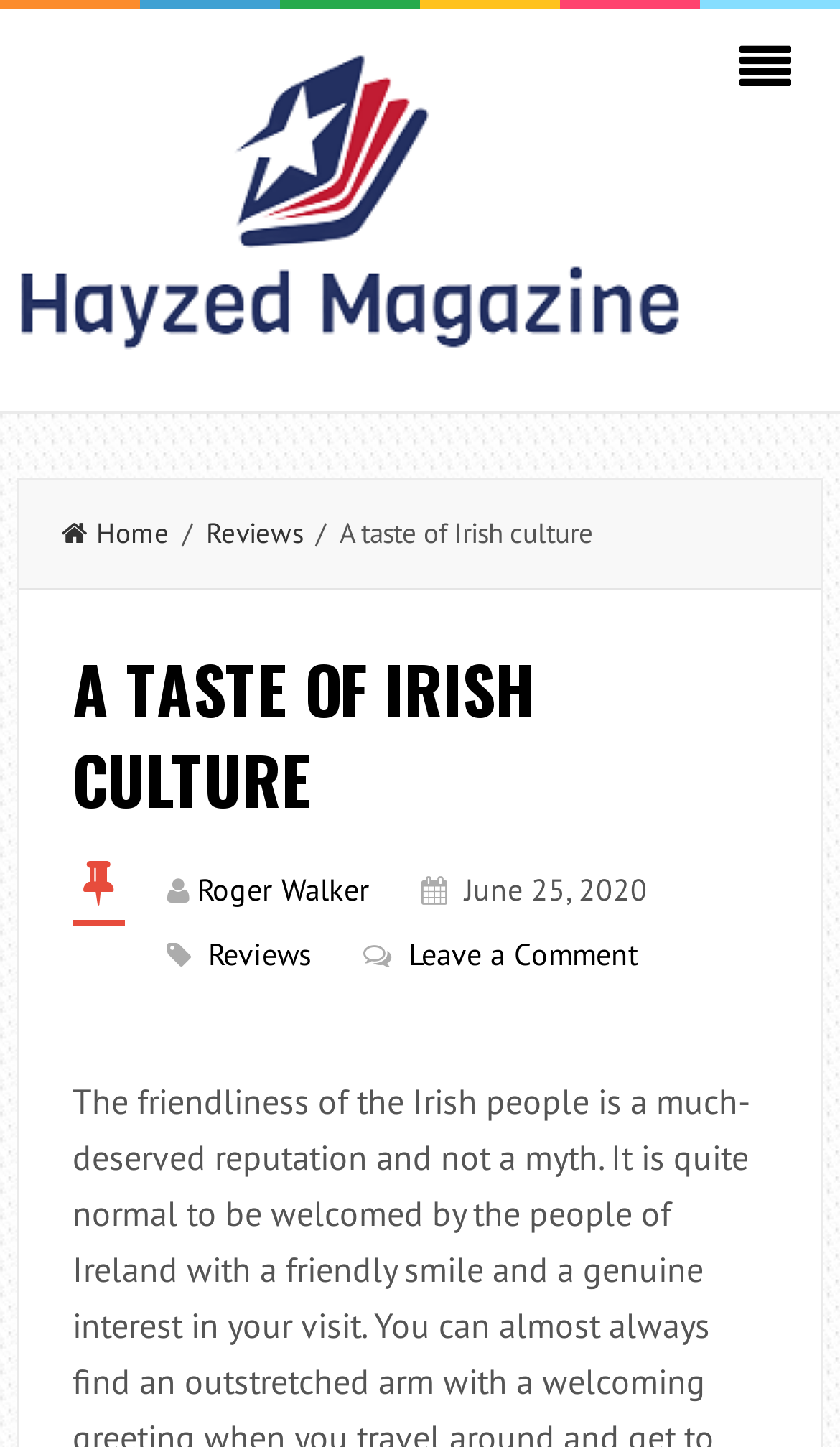Locate and generate the text content of the webpage's heading.

A TASTE OF IRISH CULTURE